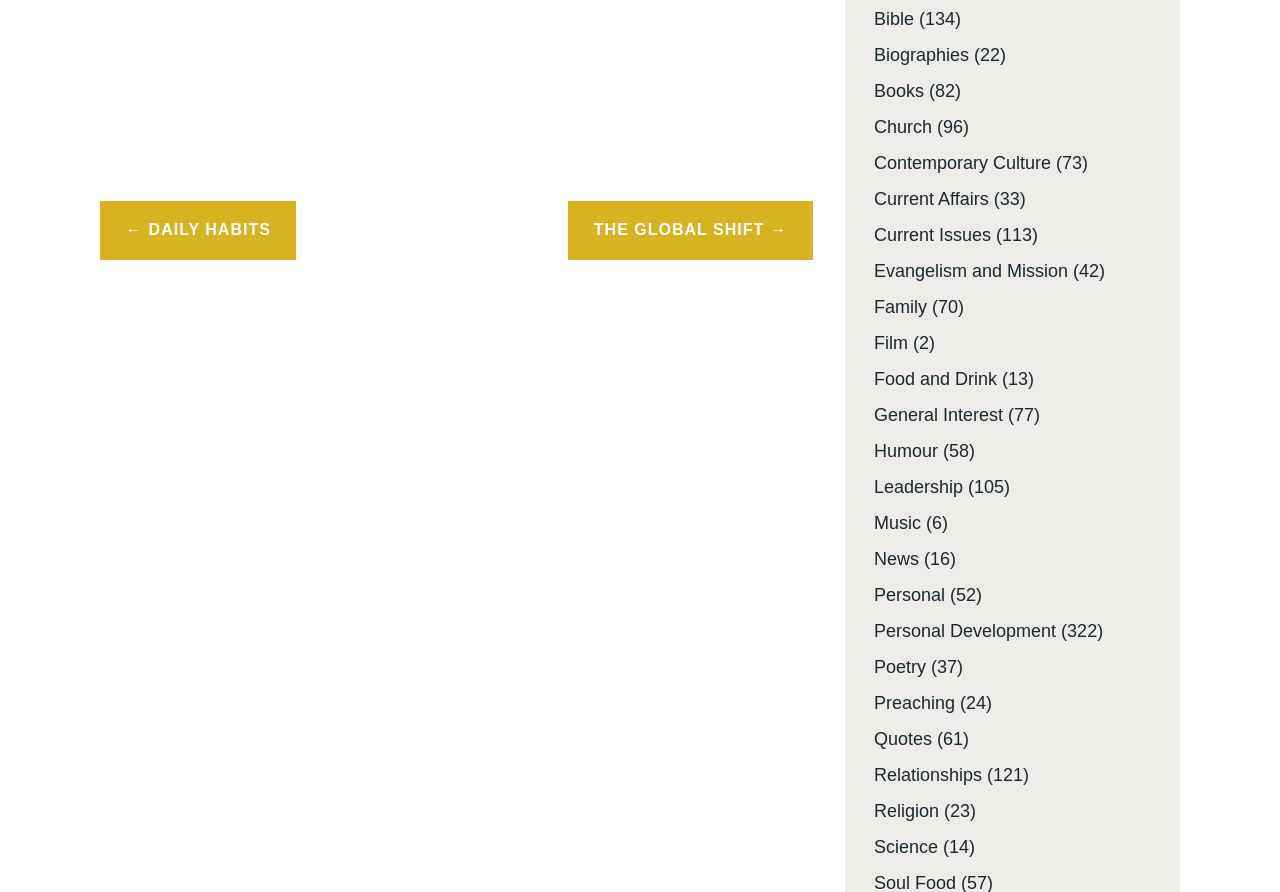Identify the bounding box coordinates for the element you need to click to achieve the following task: "Go to 'Personal Development'". The coordinates must be four float values ranging from 0 to 1, formatted as [left, top, right, bottom].

[0.683, 0.696, 0.825, 0.718]